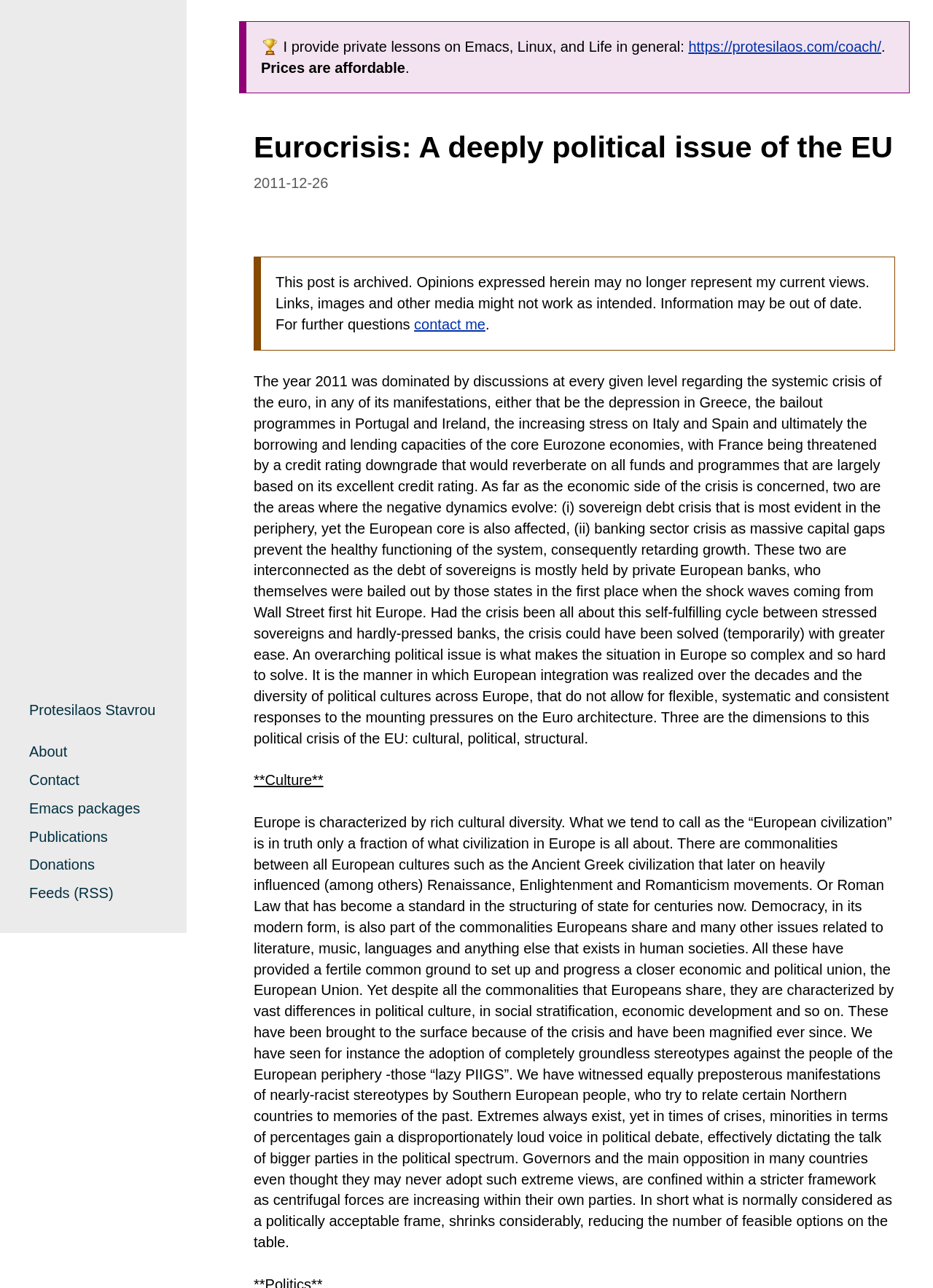Find the bounding box coordinates of the clickable area that will achieve the following instruction: "Read the 'Eurocrisis' article".

[0.272, 0.1, 0.959, 0.128]